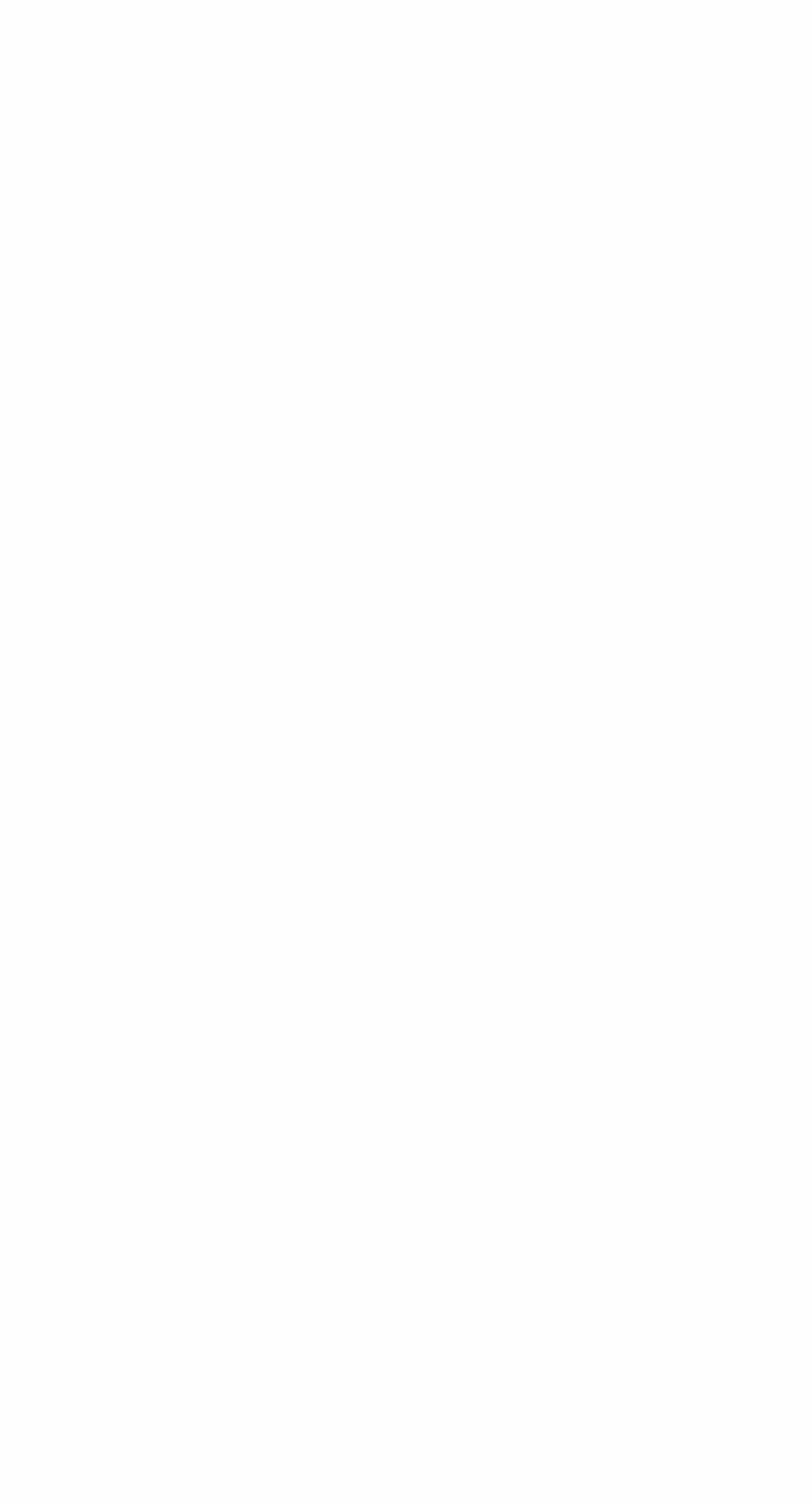Determine the bounding box coordinates of the target area to click to execute the following instruction: "Open the menu."

[0.792, 0.066, 0.882, 0.088]